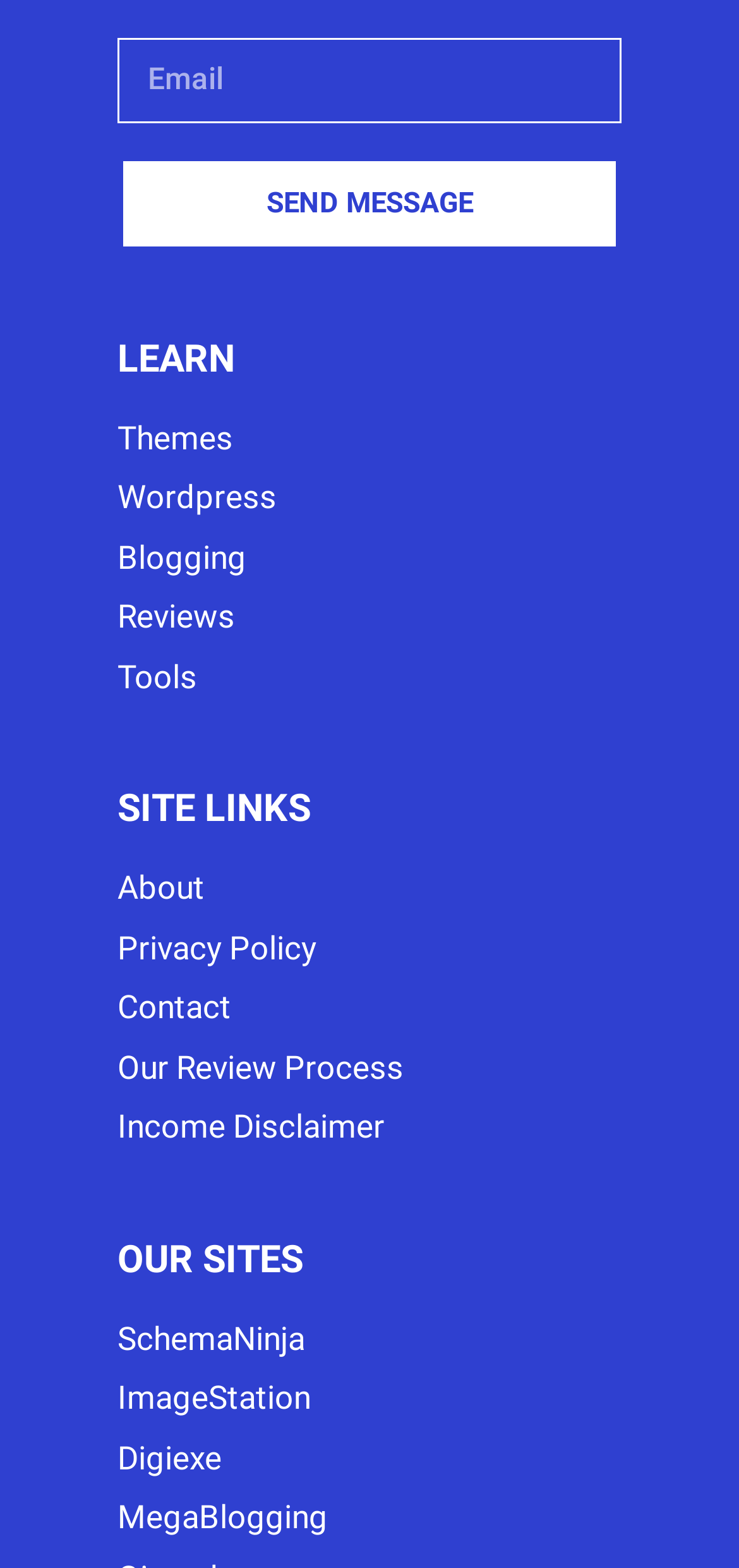Pinpoint the bounding box coordinates of the element you need to click to execute the following instruction: "Check hot news". The bounding box should be represented by four float numbers between 0 and 1, in the format [left, top, right, bottom].

None